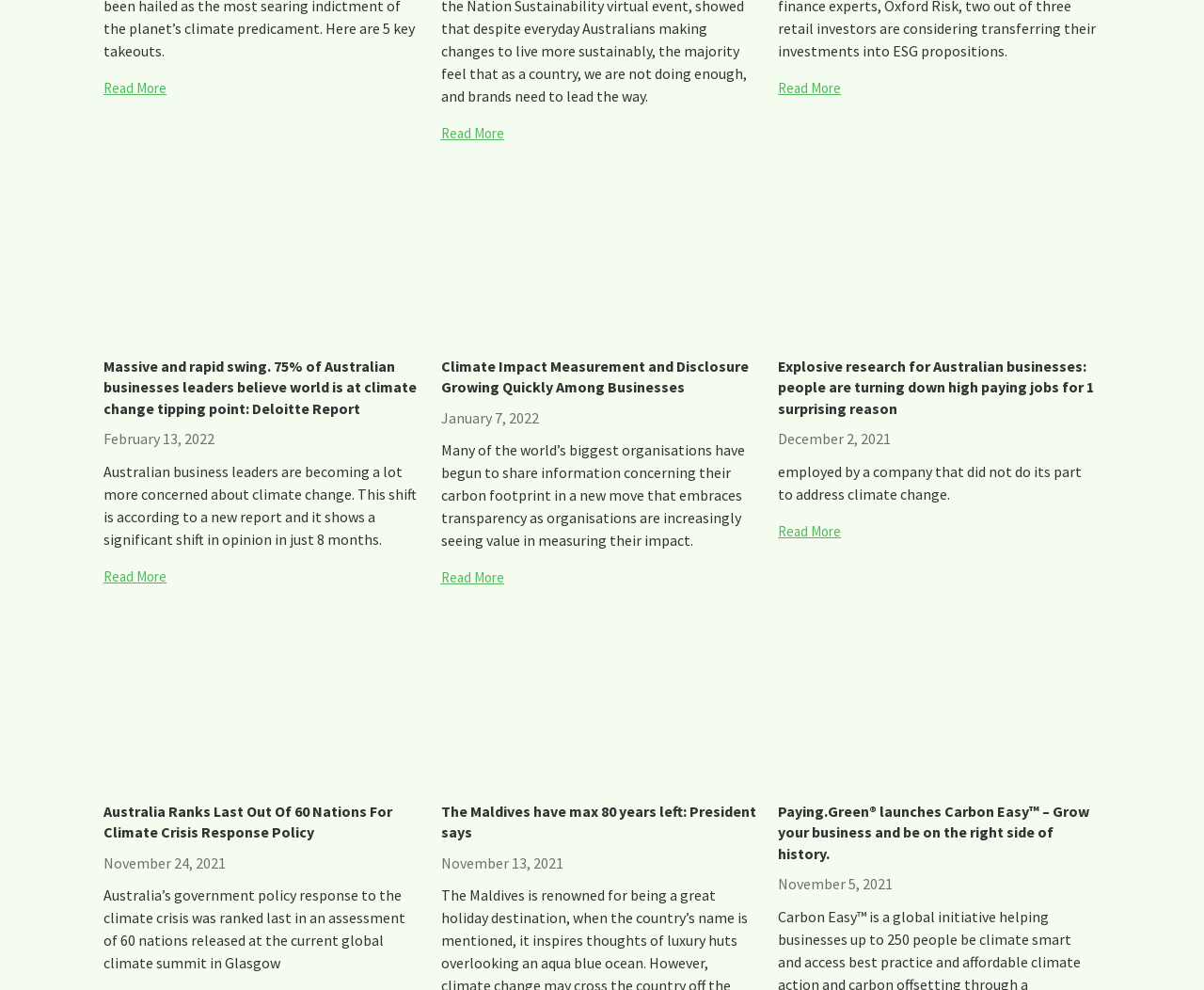Please specify the bounding box coordinates of the element that should be clicked to execute the given instruction: 'Read the article about Australia Ranks Last Out Of 60 Nations For Climate Crisis Response Policy'. Ensure the coordinates are four float numbers between 0 and 1, expressed as [left, top, right, bottom].

[0.086, 0.809, 0.35, 0.851]